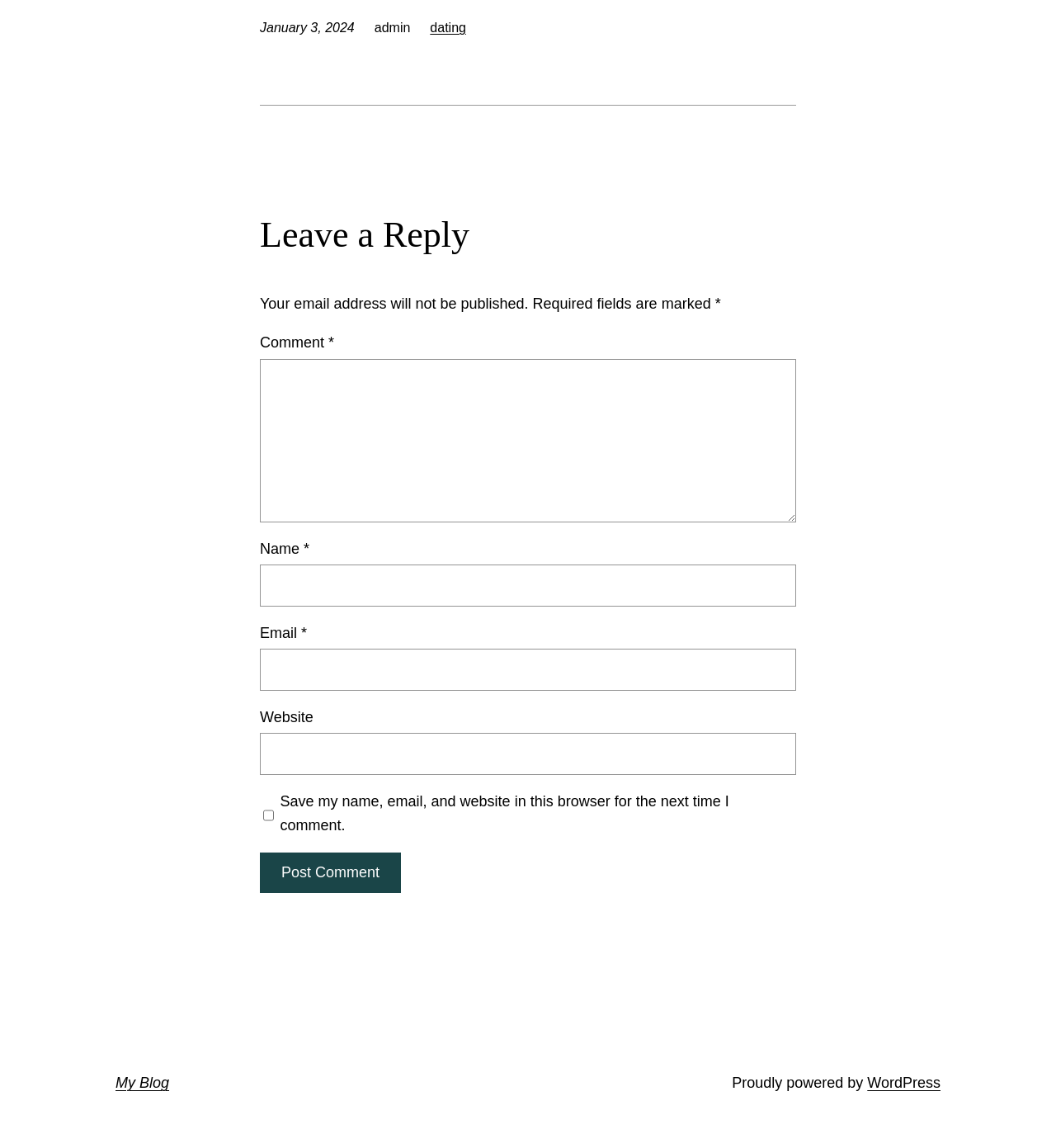Please find the bounding box coordinates of the clickable region needed to complete the following instruction: "Go to My Blog". The bounding box coordinates must consist of four float numbers between 0 and 1, i.e., [left, top, right, bottom].

[0.109, 0.936, 0.16, 0.95]